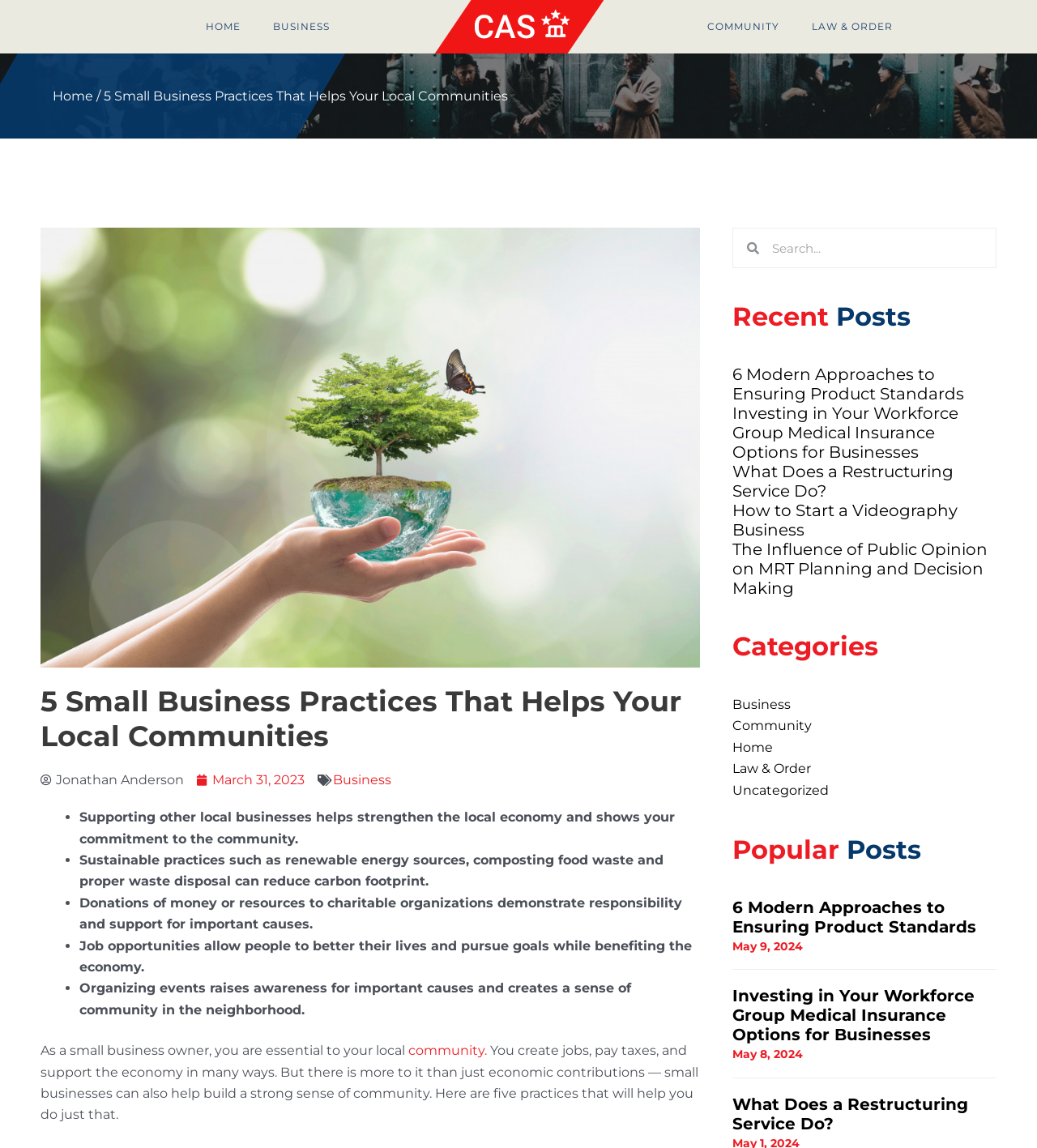Please identify the bounding box coordinates of the element's region that I should click in order to complete the following instruction: "Subscribe by clicking the 'SUBSCRIBE' button". The bounding box coordinates consist of four float numbers between 0 and 1, i.e., [left, top, right, bottom].

None